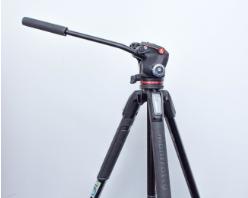Respond to the following question using a concise word or phrase: 
What is the purpose of the tripod at the university library?

To assist students